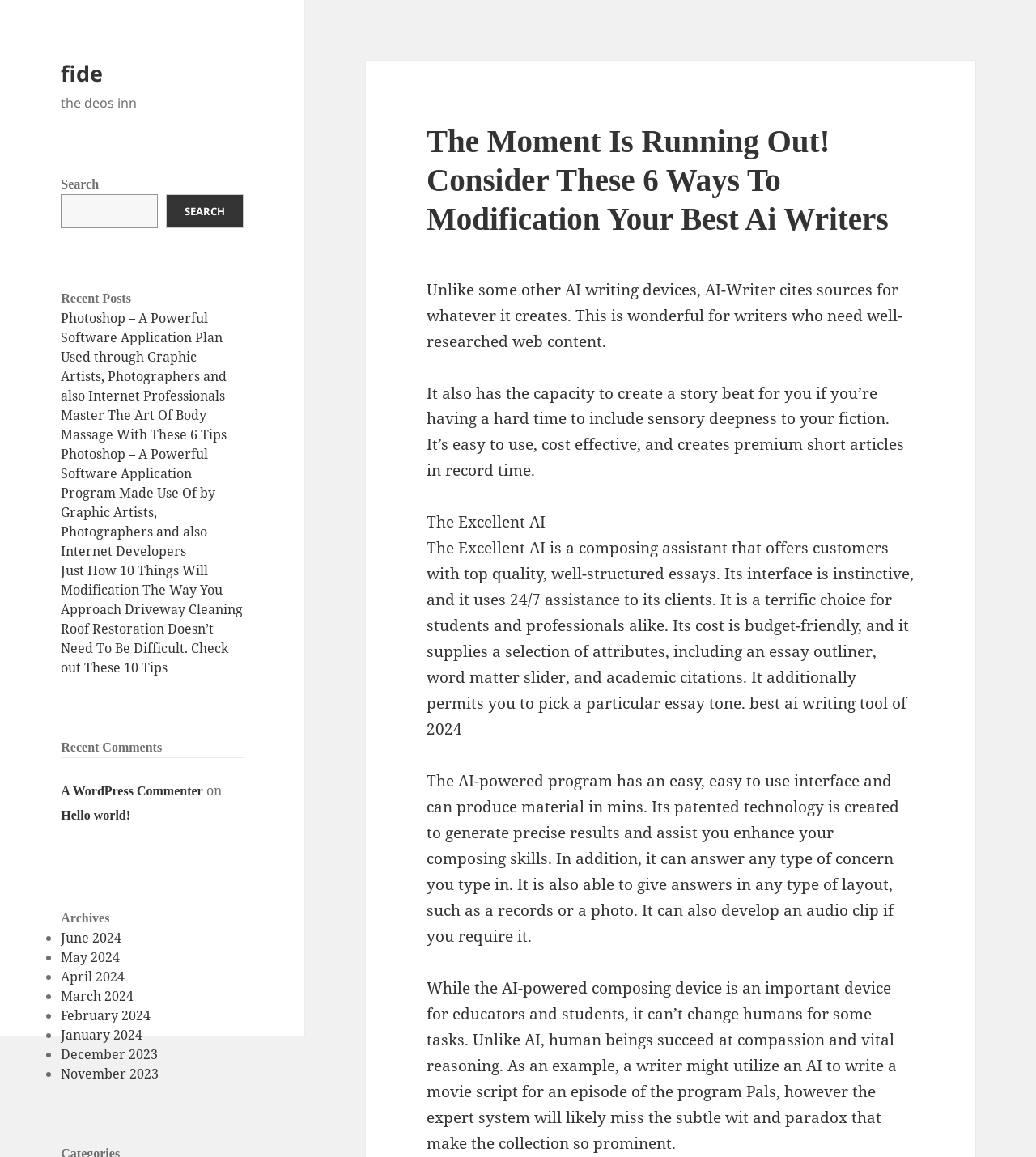Locate the bounding box coordinates of the clickable region to complete the following instruction: "View archives for June 2024."

[0.059, 0.803, 0.117, 0.818]